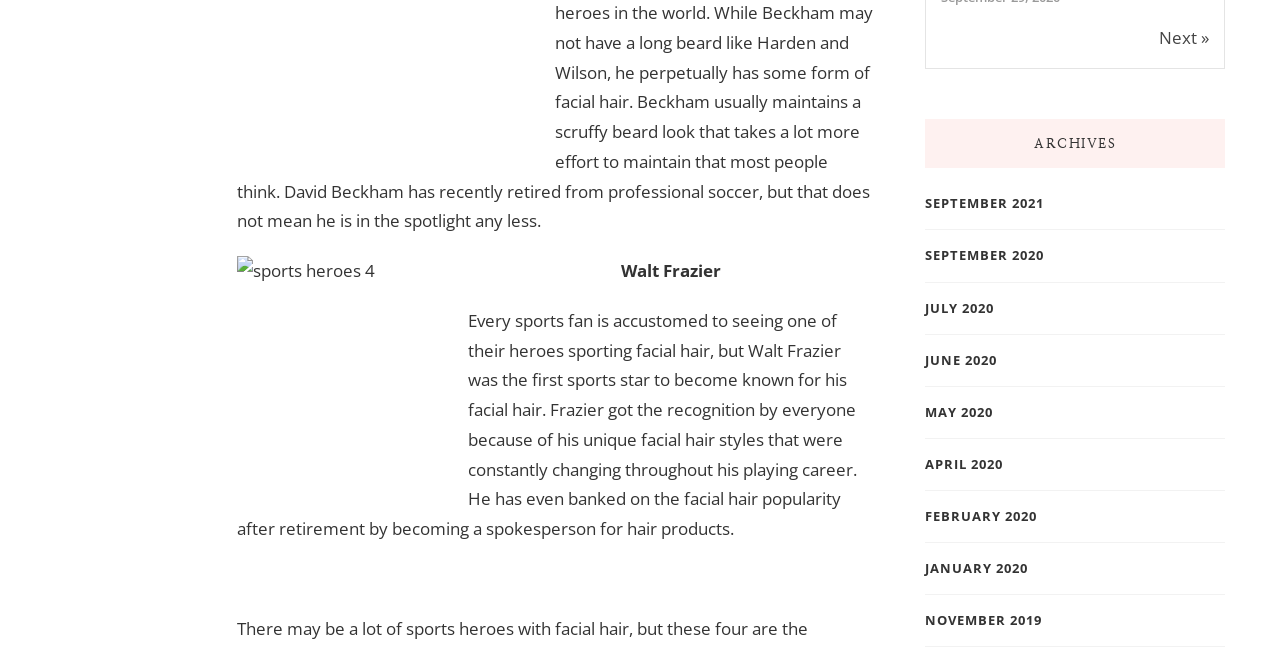Could you find the bounding box coordinates of the clickable area to complete this instruction: "Read archives from September 2021"?

[0.723, 0.298, 0.816, 0.33]